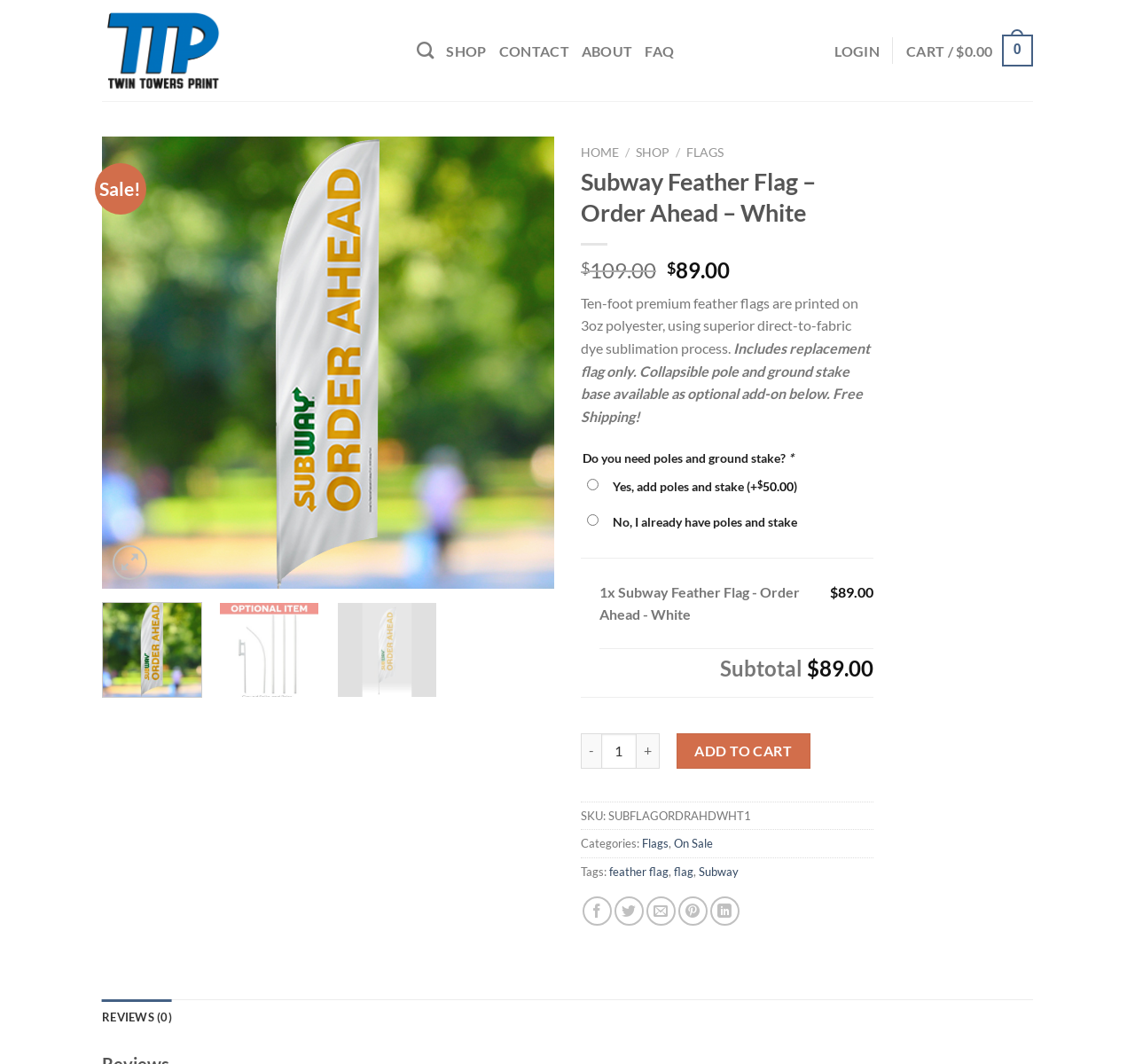What is the price of the Subway Feather Flag?
Please provide a single word or phrase as the answer based on the screenshot.

$89.00